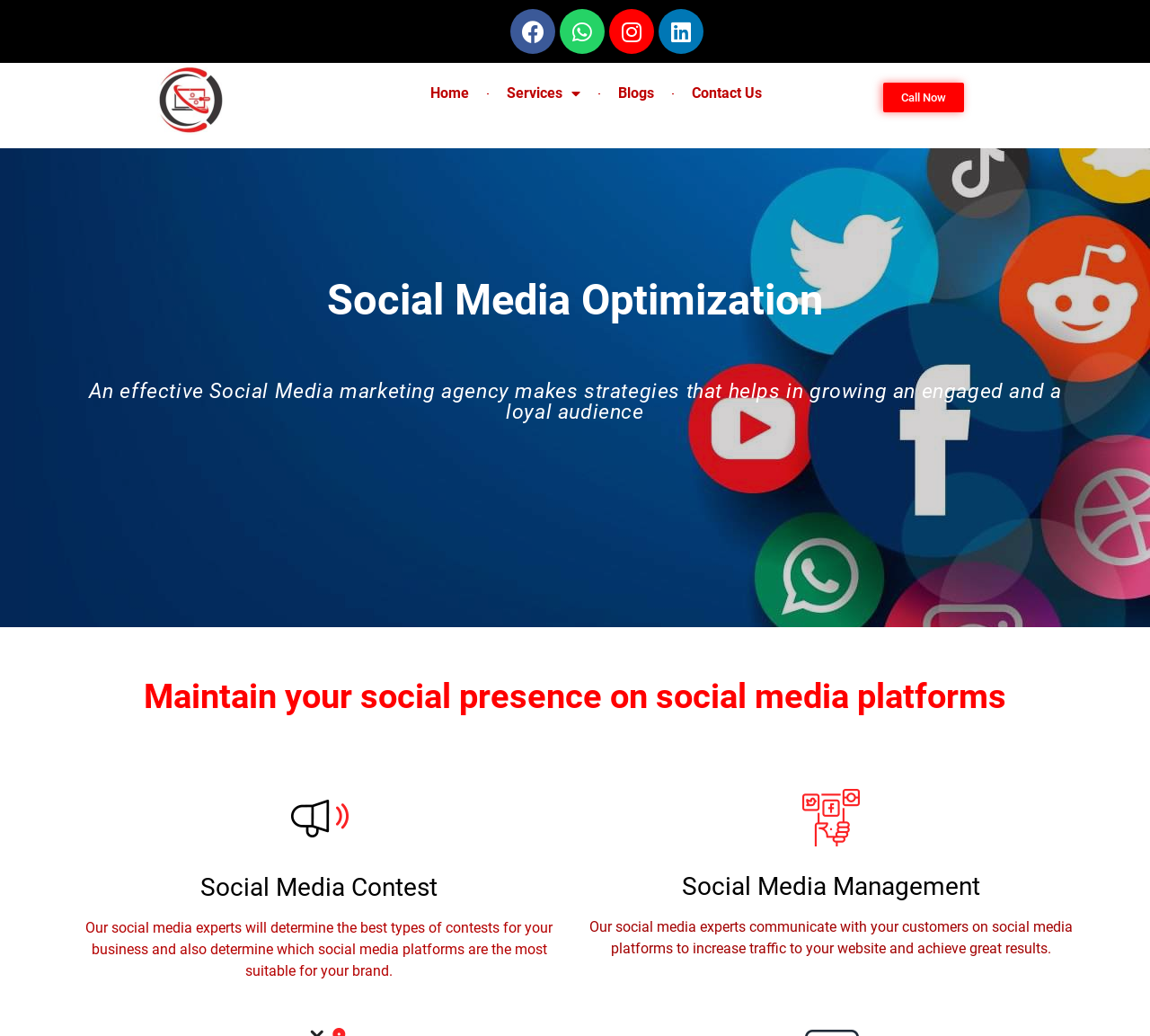Identify the bounding box coordinates of the clickable section necessary to follow the following instruction: "Go to Home page". The coordinates should be presented as four float numbers from 0 to 1, i.e., [left, top, right, bottom].

[0.359, 0.07, 0.423, 0.11]